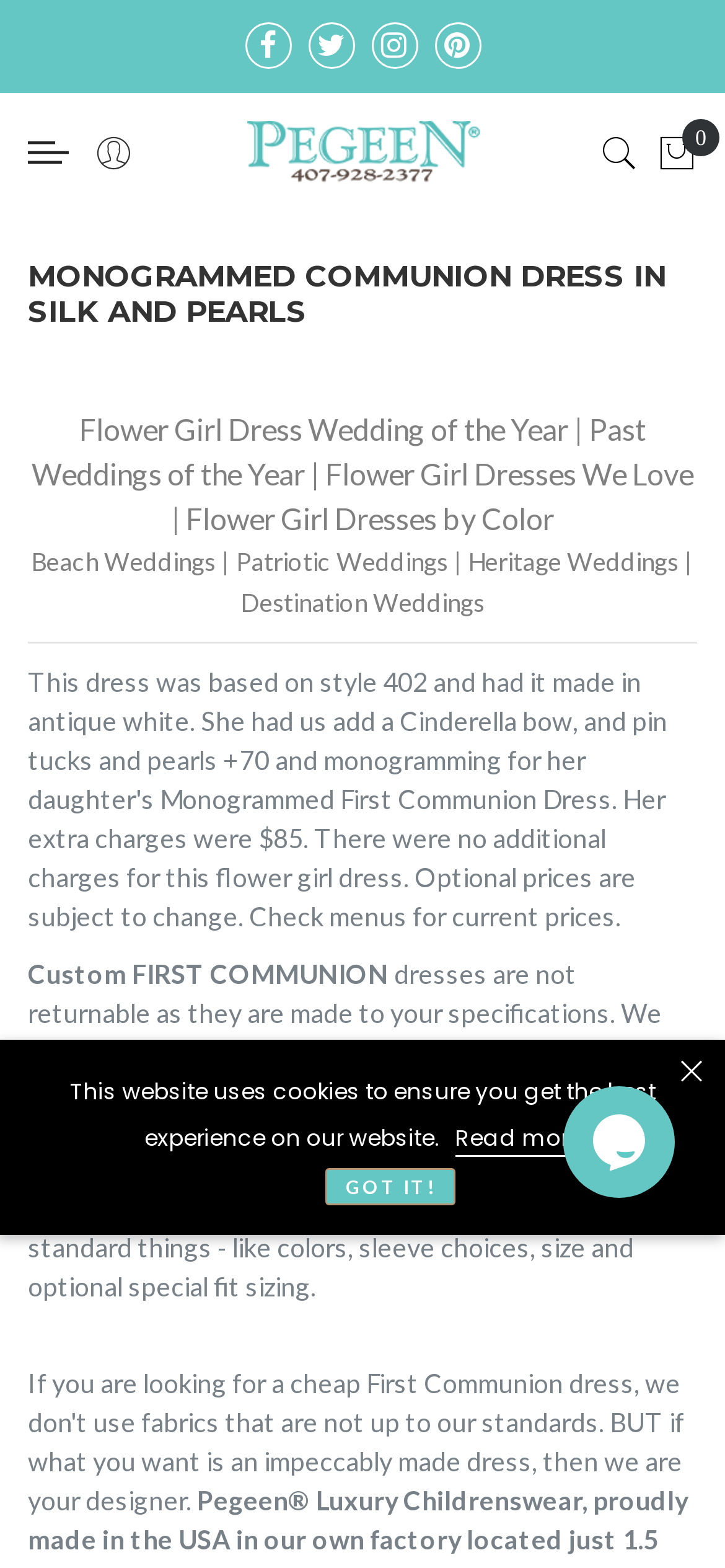Given the description: "Heritage Weddings", determine the bounding box coordinates of the UI element. The coordinates should be formatted as four float numbers between 0 and 1, [left, top, right, bottom].

[0.646, 0.348, 0.936, 0.367]